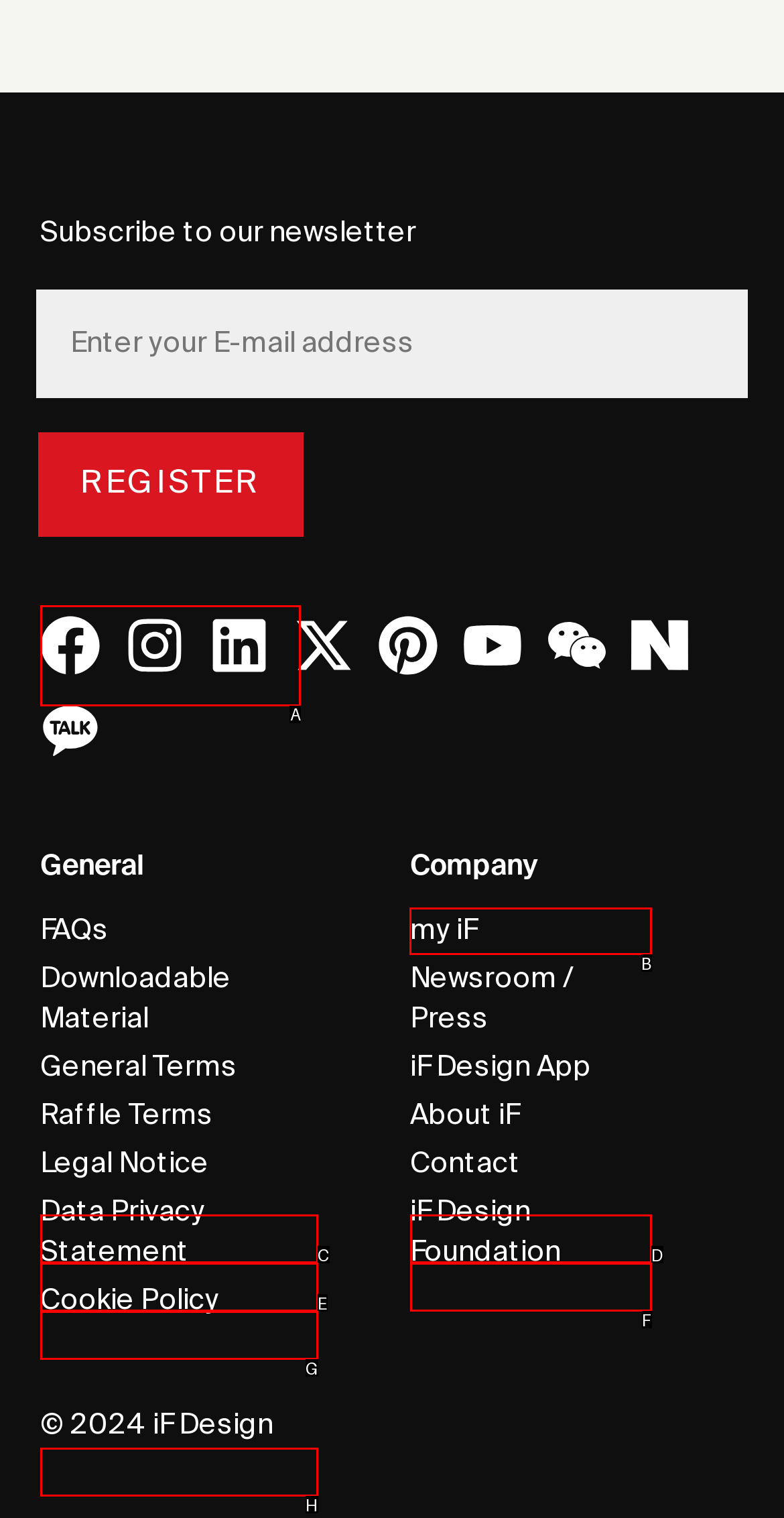Determine the correct UI element to click for this instruction: Go to my iF. Respond with the letter of the chosen element.

B